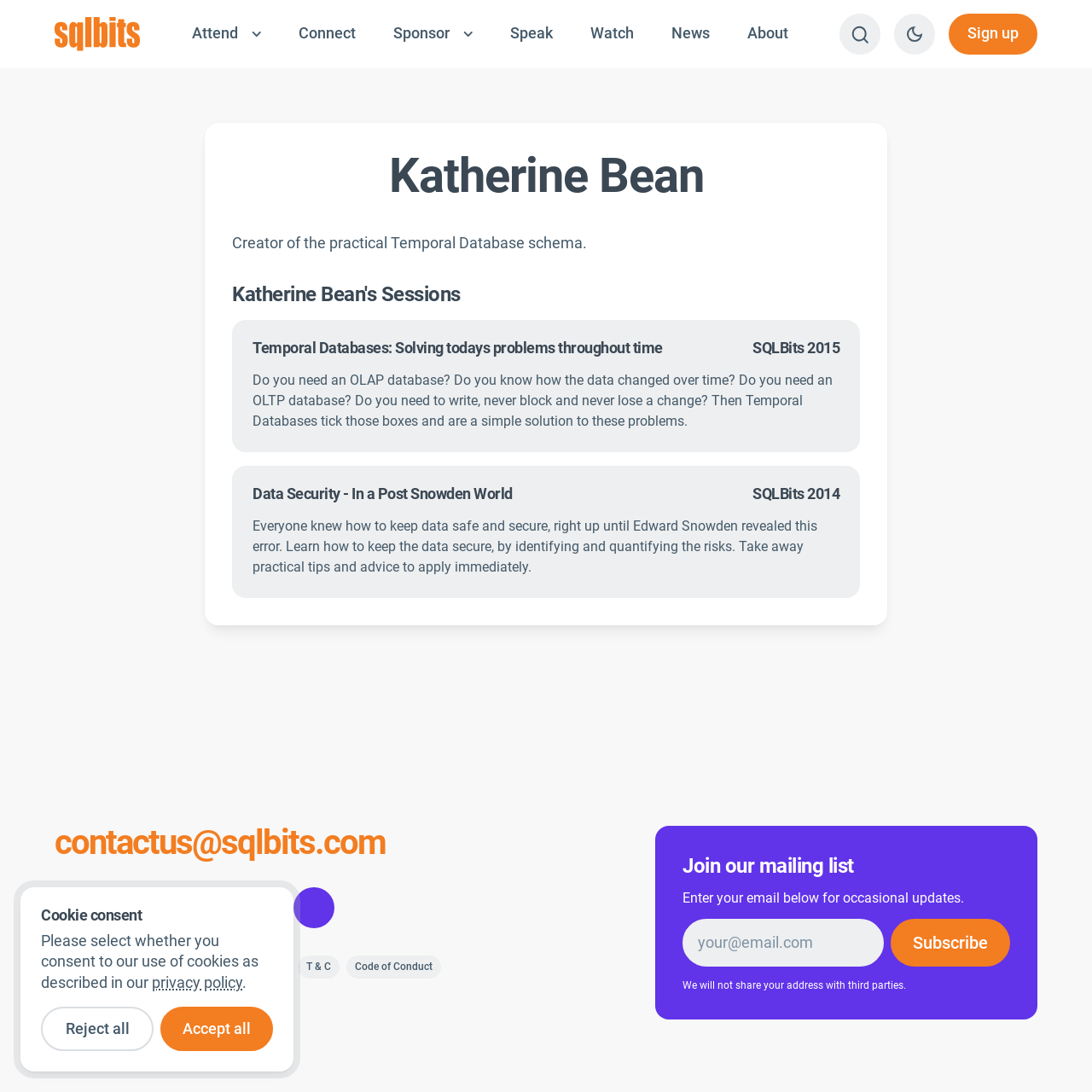Locate and provide the bounding box coordinates for the HTML element that matches this description: "About".

[0.667, 0.013, 0.739, 0.049]